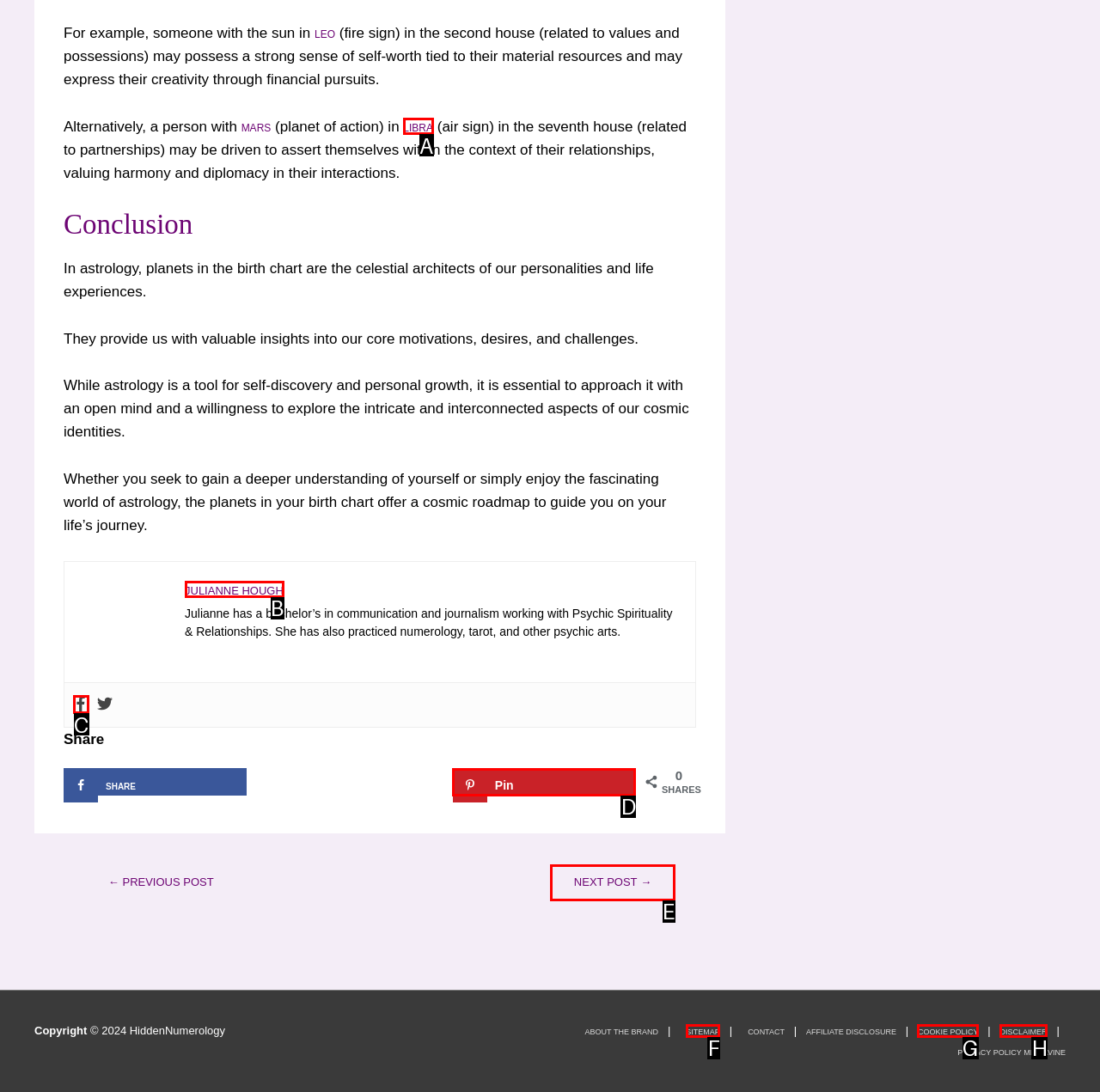Choose the HTML element that needs to be clicked for the given task: Read the article about Julianne Hough Respond by giving the letter of the chosen option.

B